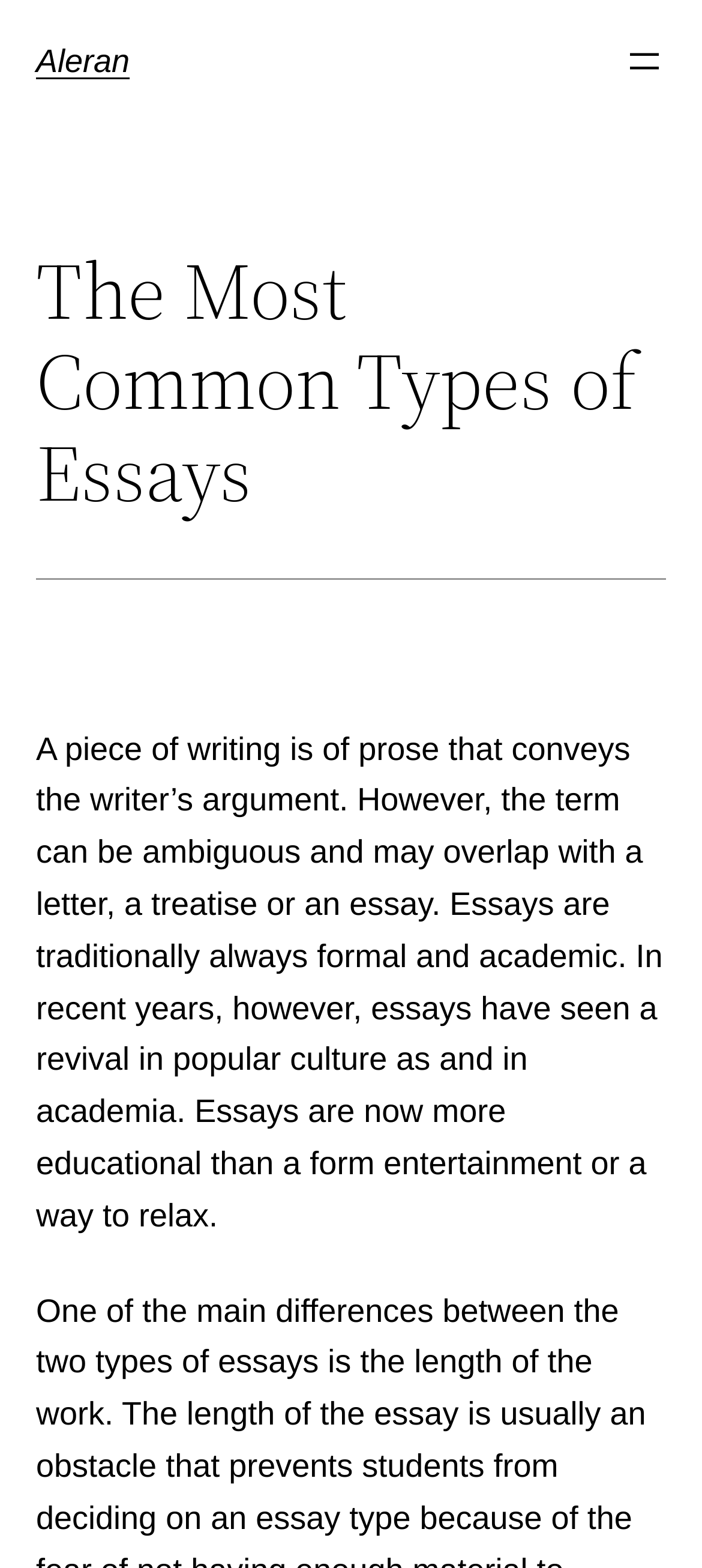Please answer the following question using a single word or phrase: What is the purpose of essays?

Educational